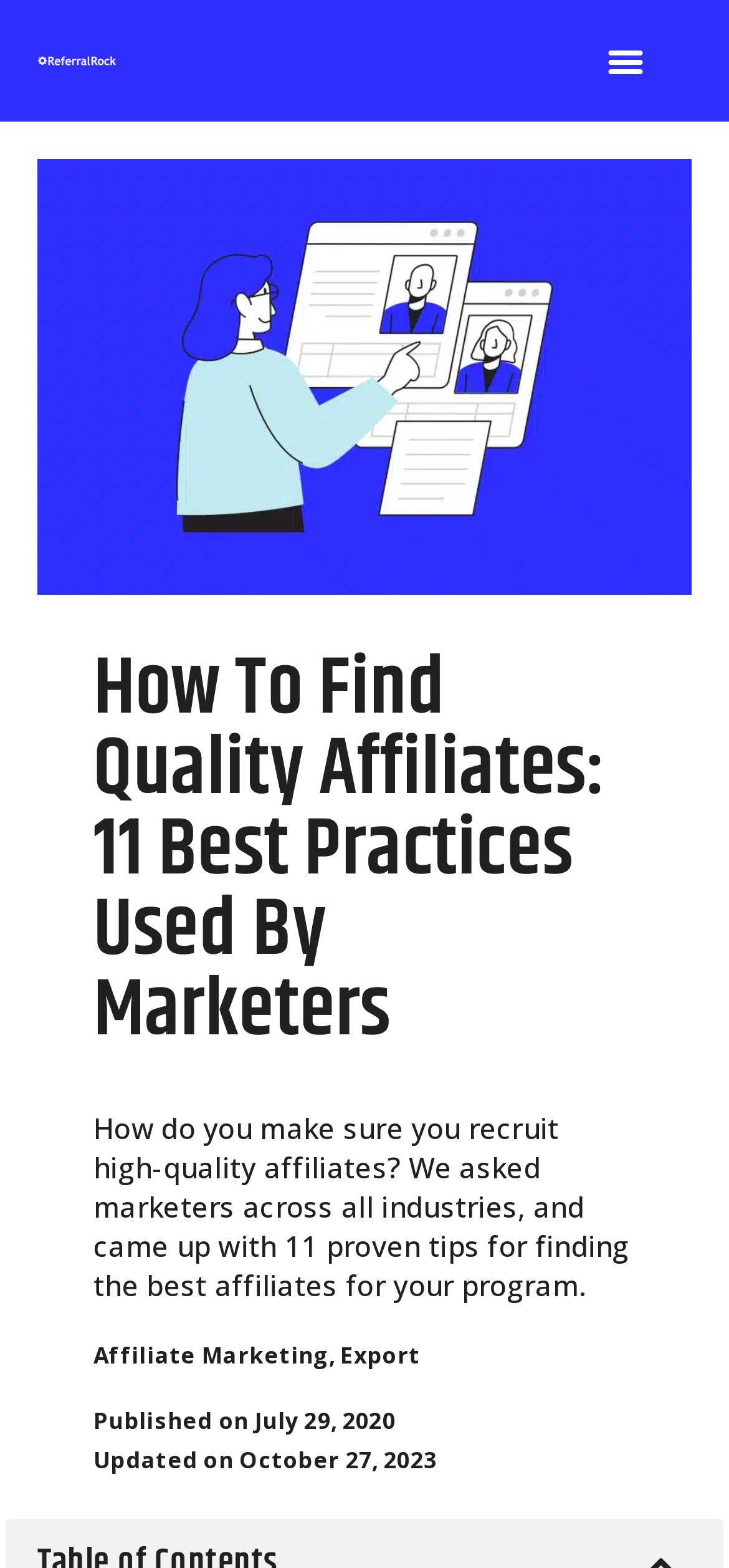Using the description "Affiliate Marketing", predict the bounding box of the relevant HTML element.

[0.128, 0.854, 0.451, 0.875]